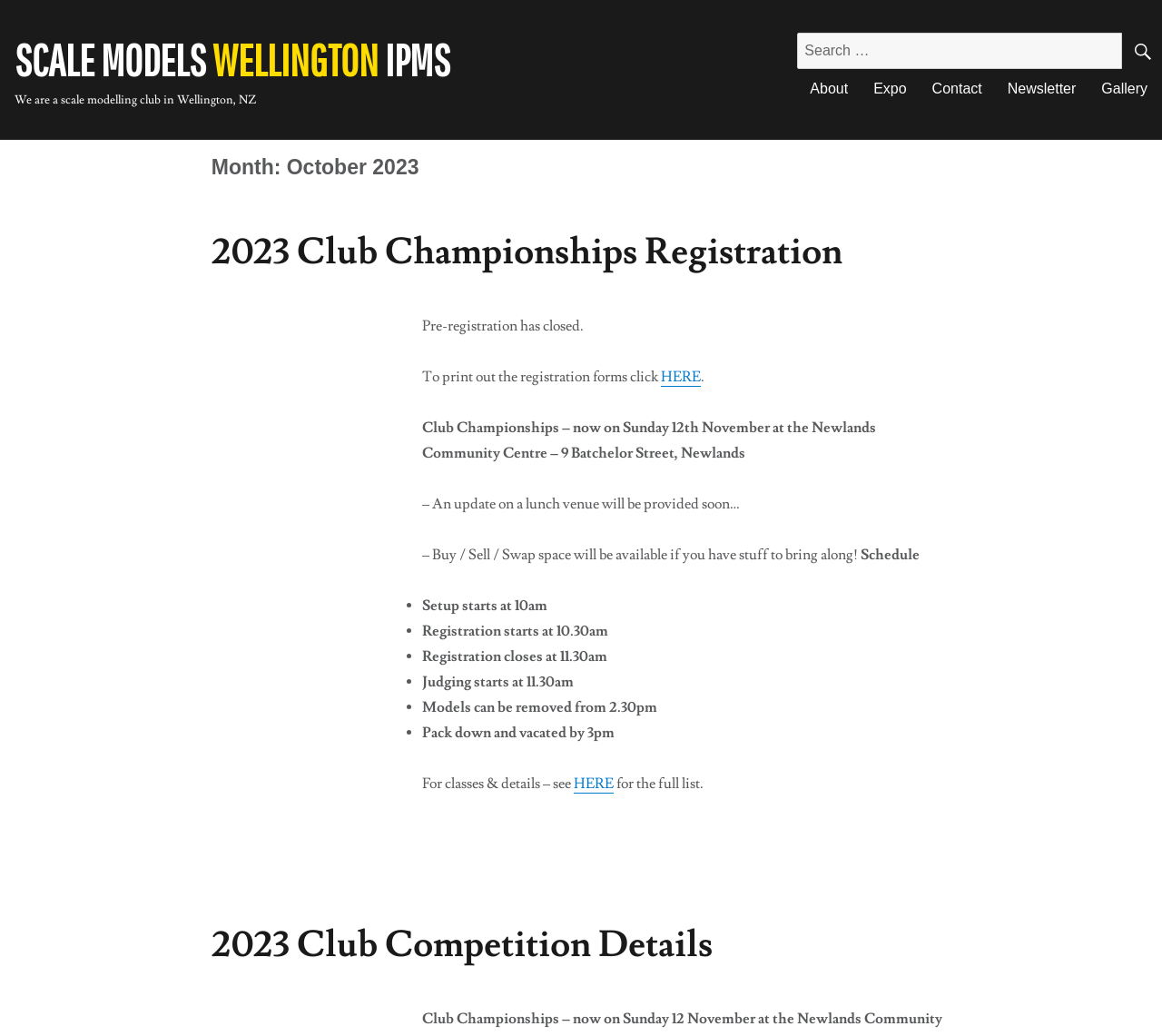Determine the coordinates of the bounding box for the clickable area needed to execute this instruction: "Register for 2023 Club Championships".

[0.182, 0.221, 0.725, 0.266]